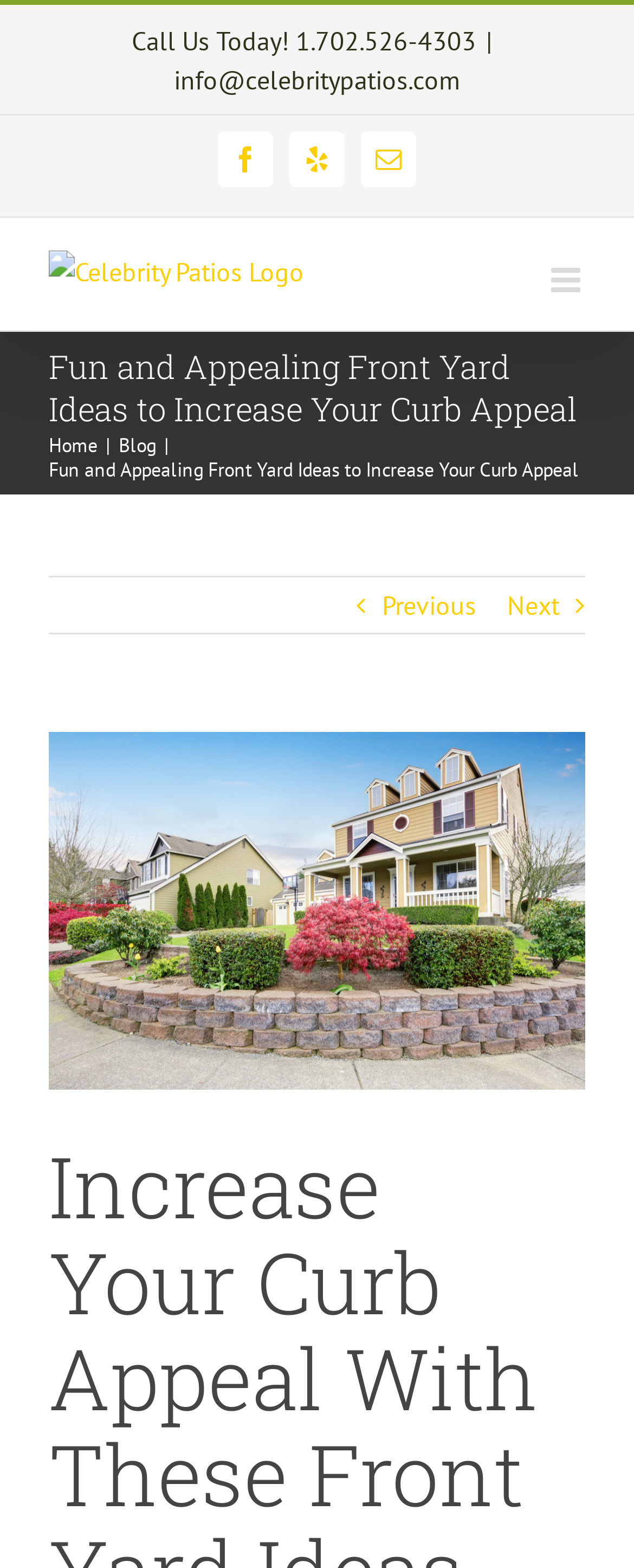Can you identify the bounding box coordinates of the clickable region needed to carry out this instruction: 'Go to home page'? The coordinates should be four float numbers within the range of 0 to 1, stated as [left, top, right, bottom].

[0.077, 0.276, 0.154, 0.292]